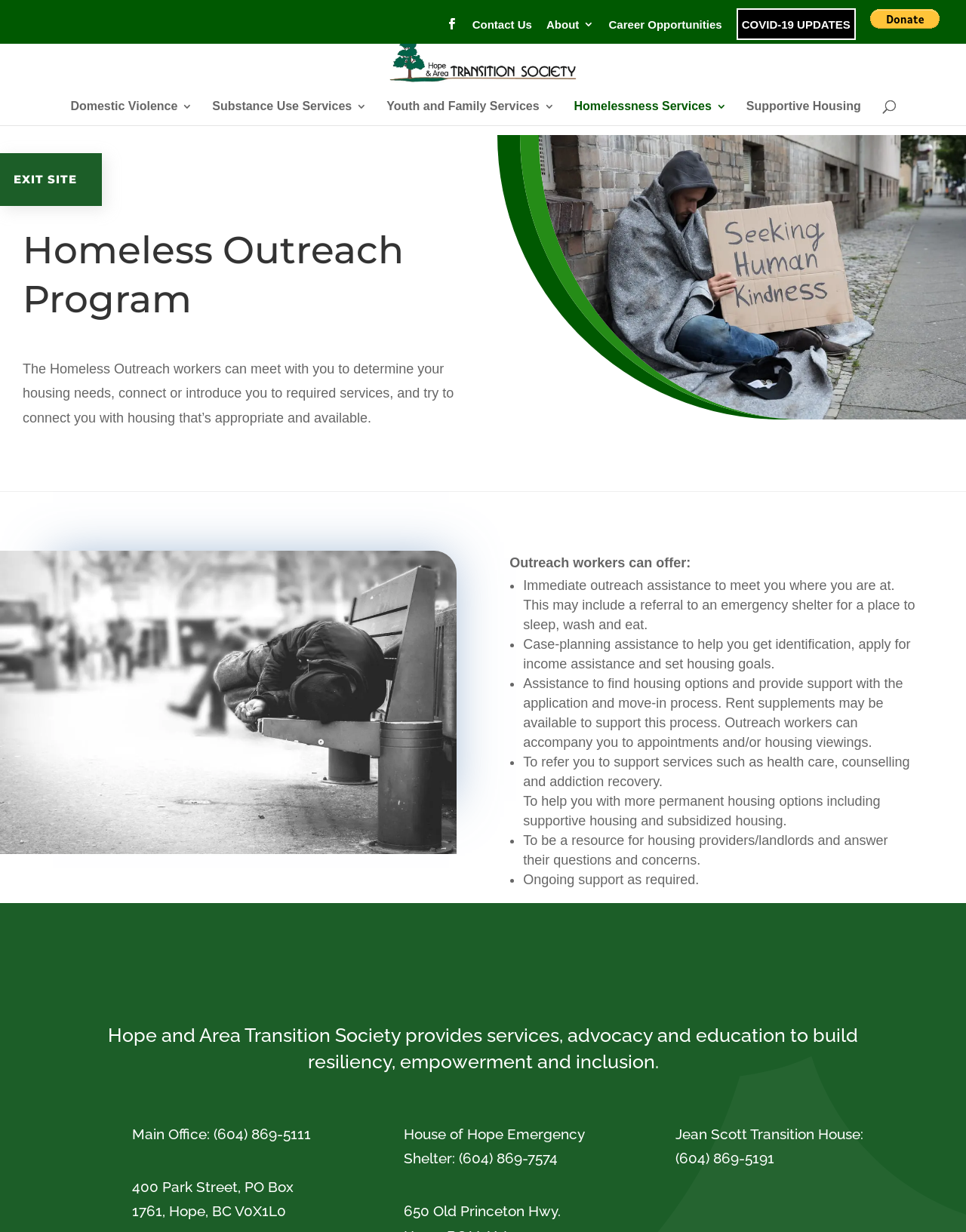Could you please study the image and provide a detailed answer to the question:
What is the address of the House of Hope Emergency Shelter?

The address of the House of Hope Emergency Shelter can be found in the section 'House of Hope Emergency Shelter: (604) 869-7574'. It is listed as '400 Park Street, PO Box 1761, Hope, BC V0X1L0'.